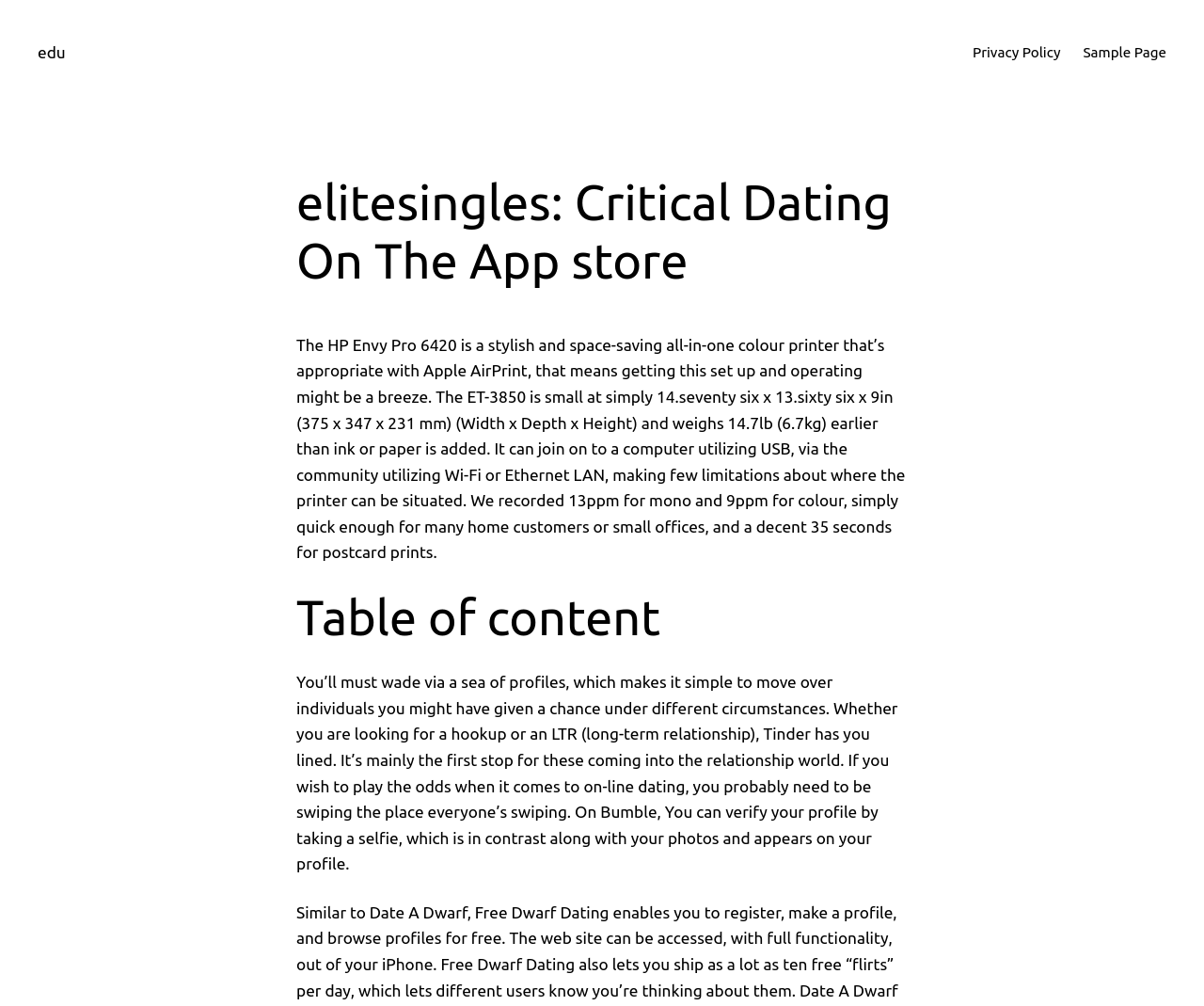Identify the webpage's primary heading and generate its text.

‎elitesingles: Critical Dating On The App store